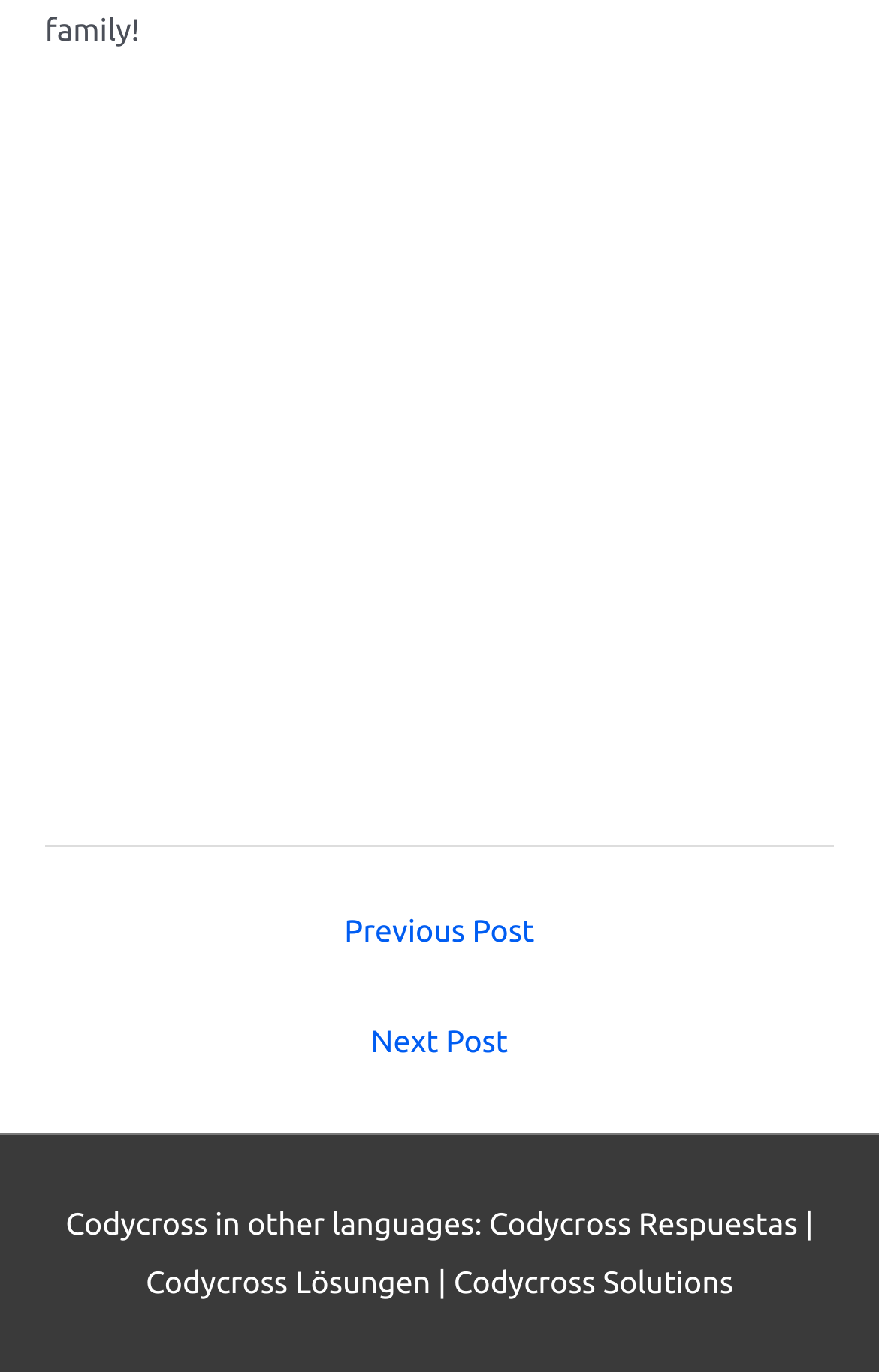From the webpage screenshot, predict the bounding box of the UI element that matches this description: "← Previous Post".

[0.074, 0.655, 0.926, 0.707]